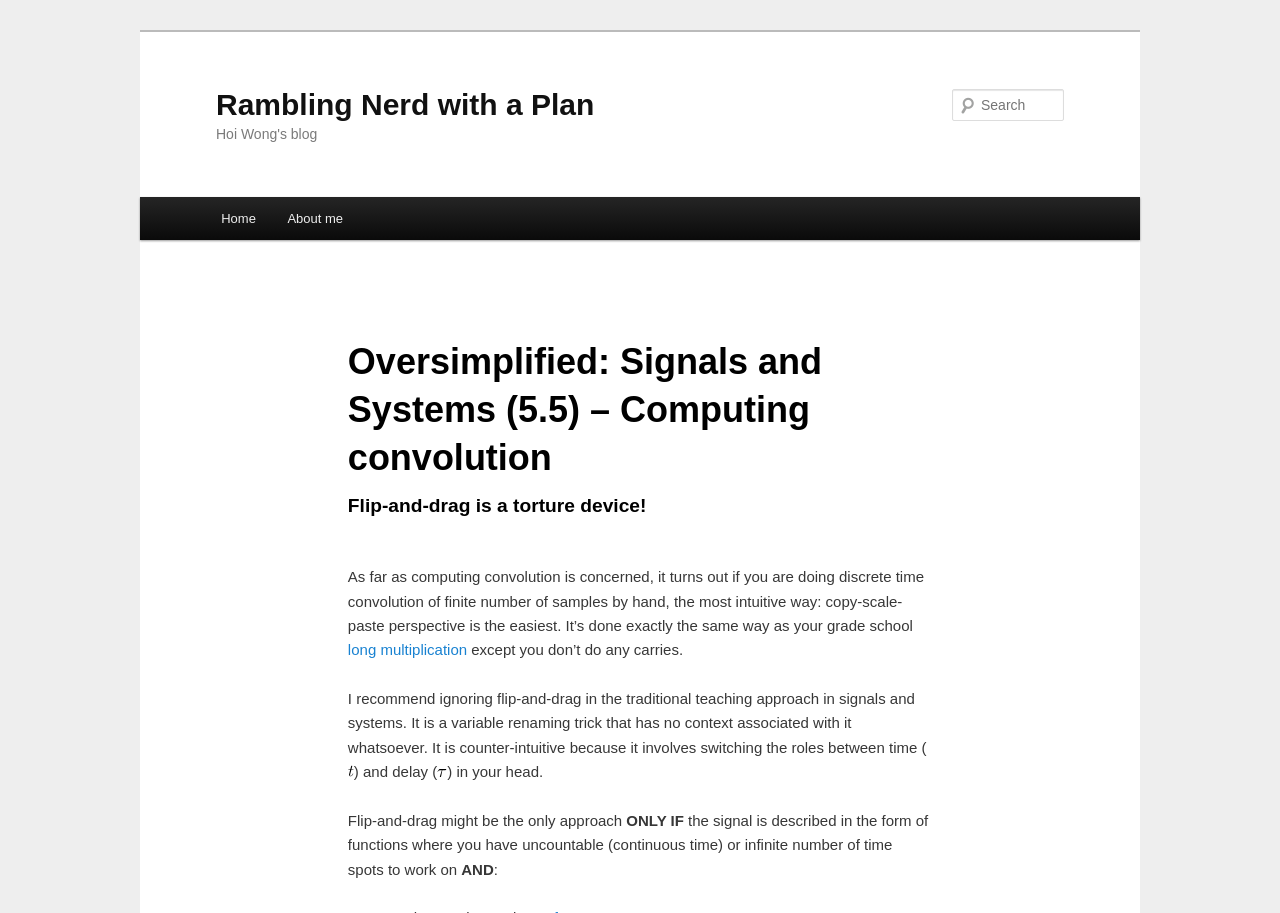Determine the bounding box for the UI element that matches this description: "Home".

[0.16, 0.216, 0.212, 0.263]